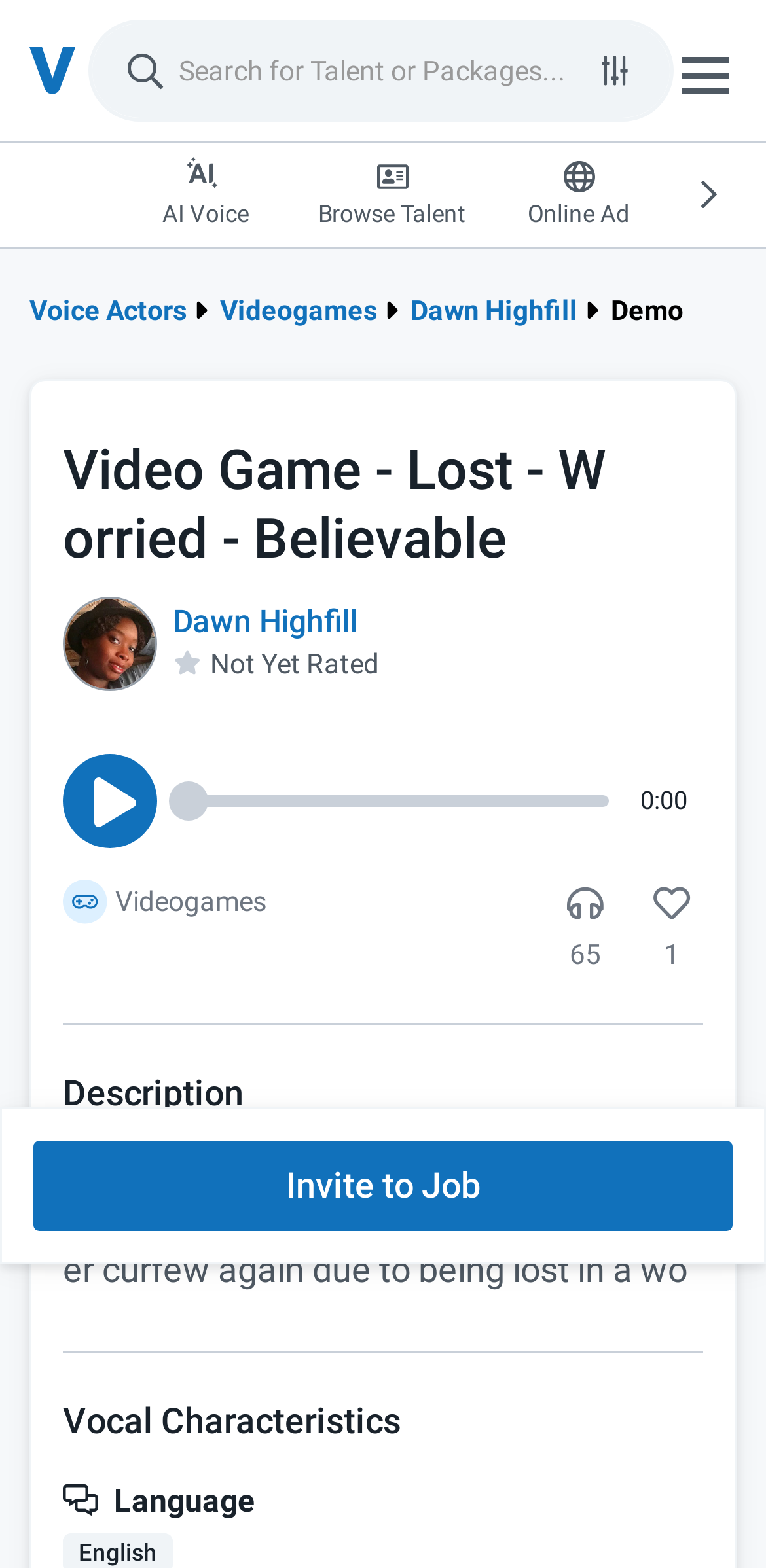Extract the bounding box coordinates for the HTML element that matches this description: "Videogames". The coordinates should be four float numbers between 0 and 1, i.e., [left, top, right, bottom].

[0.287, 0.188, 0.492, 0.208]